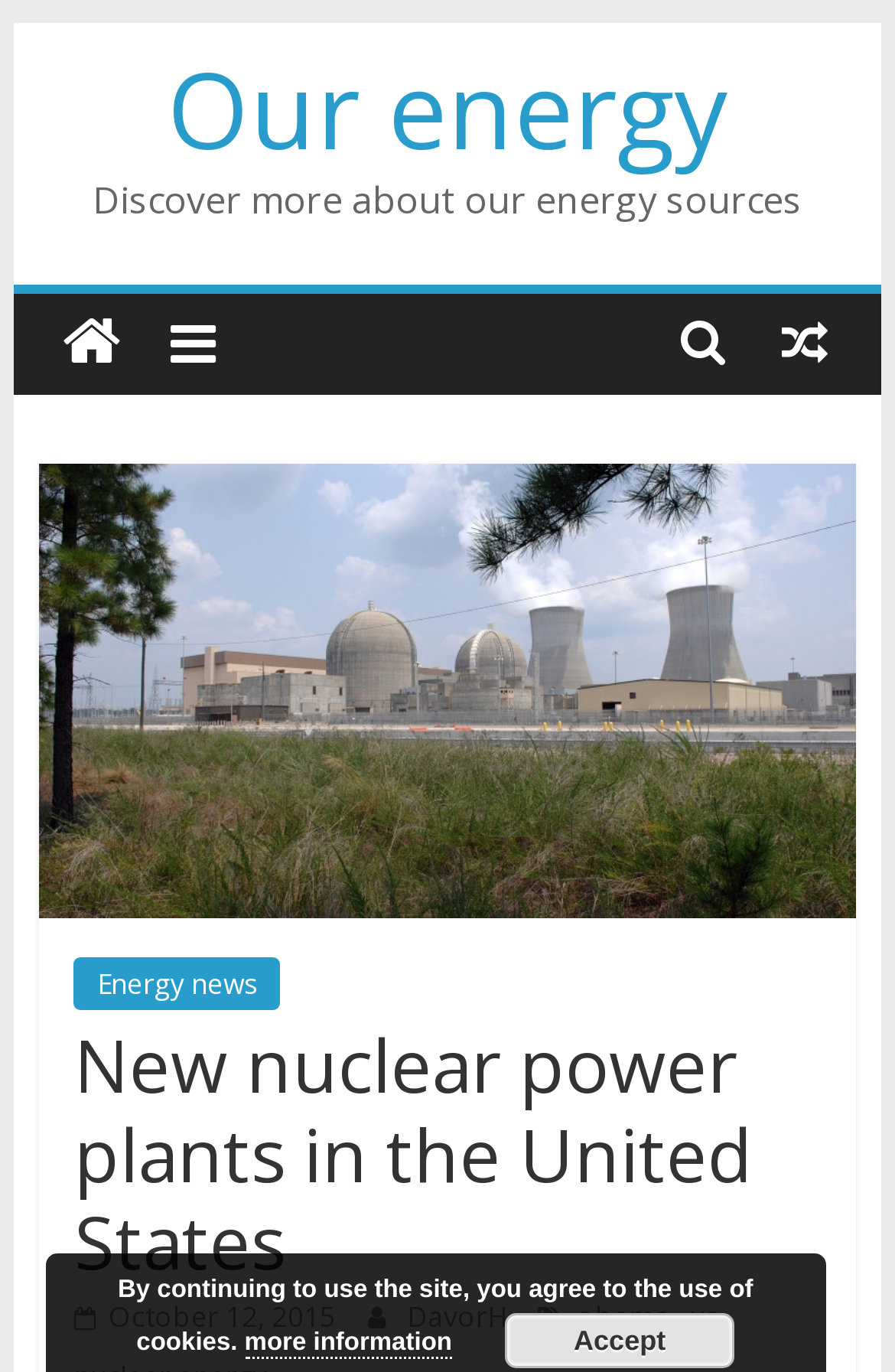What is the date mentioned in the article? From the image, respond with a single word or brief phrase.

October 12, 2015